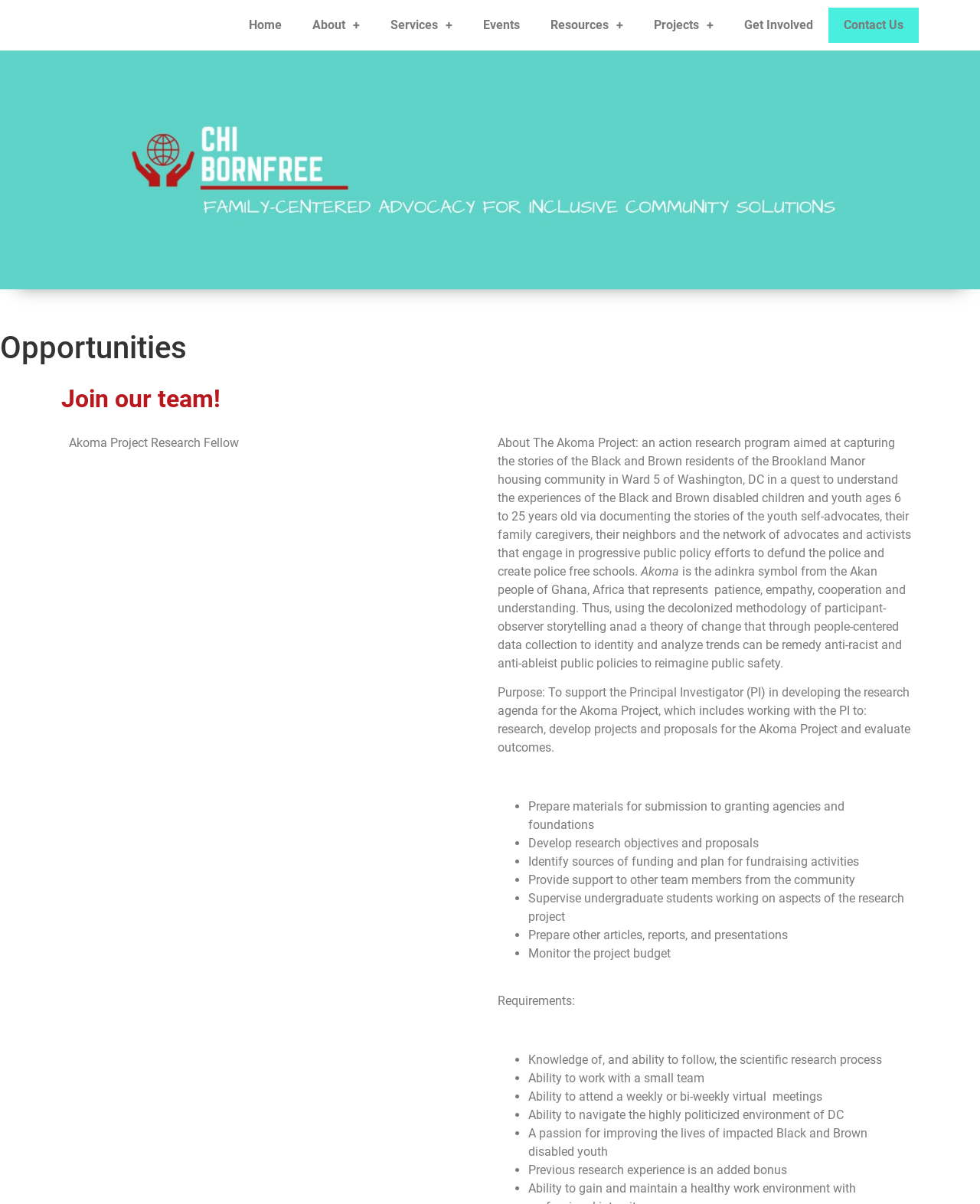Answer succinctly with a single word or phrase:
What is the symbol from the Akan people of Ghana, Africa that represents patience, empathy, cooperation, and understanding?

Adinkra symbol